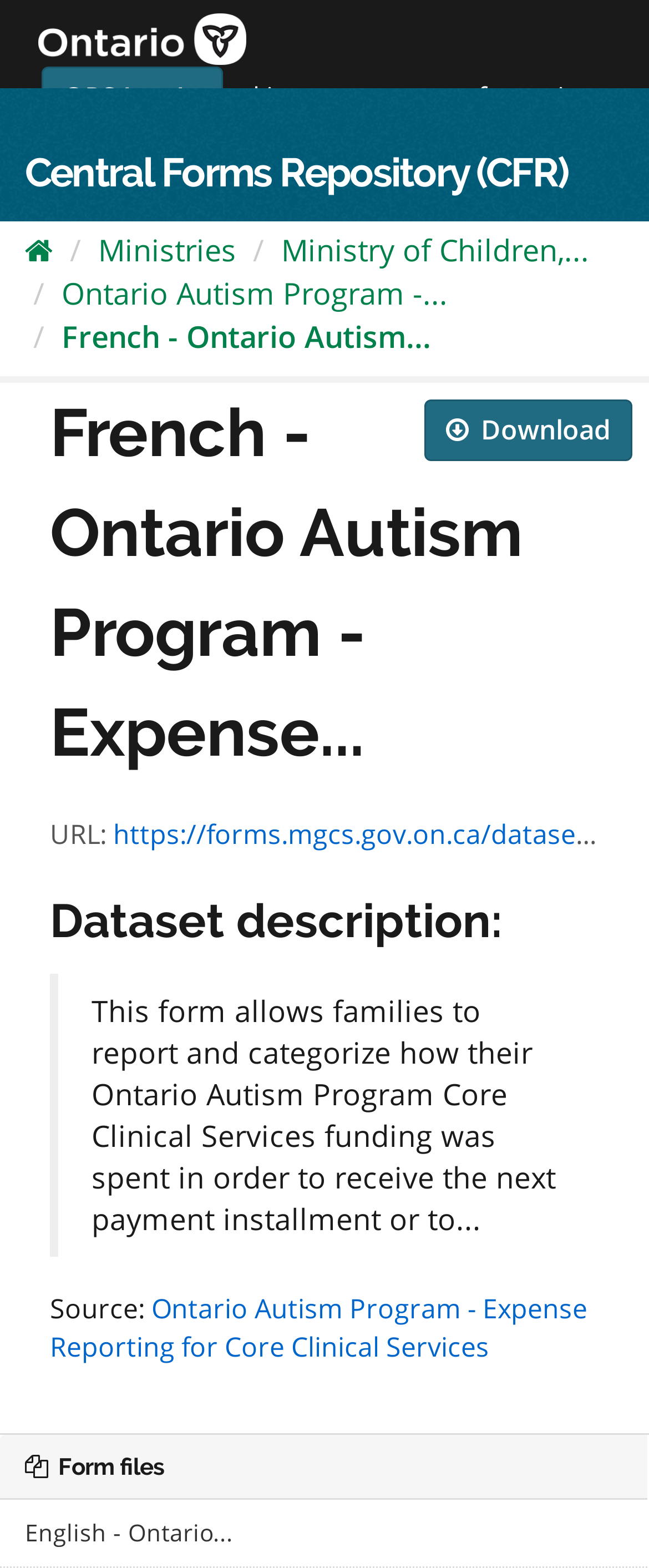Identify the bounding box coordinates of the element to click to follow this instruction: 'Download form files'. Ensure the coordinates are four float values between 0 and 1, provided as [left, top, right, bottom].

[0.654, 0.255, 0.974, 0.294]